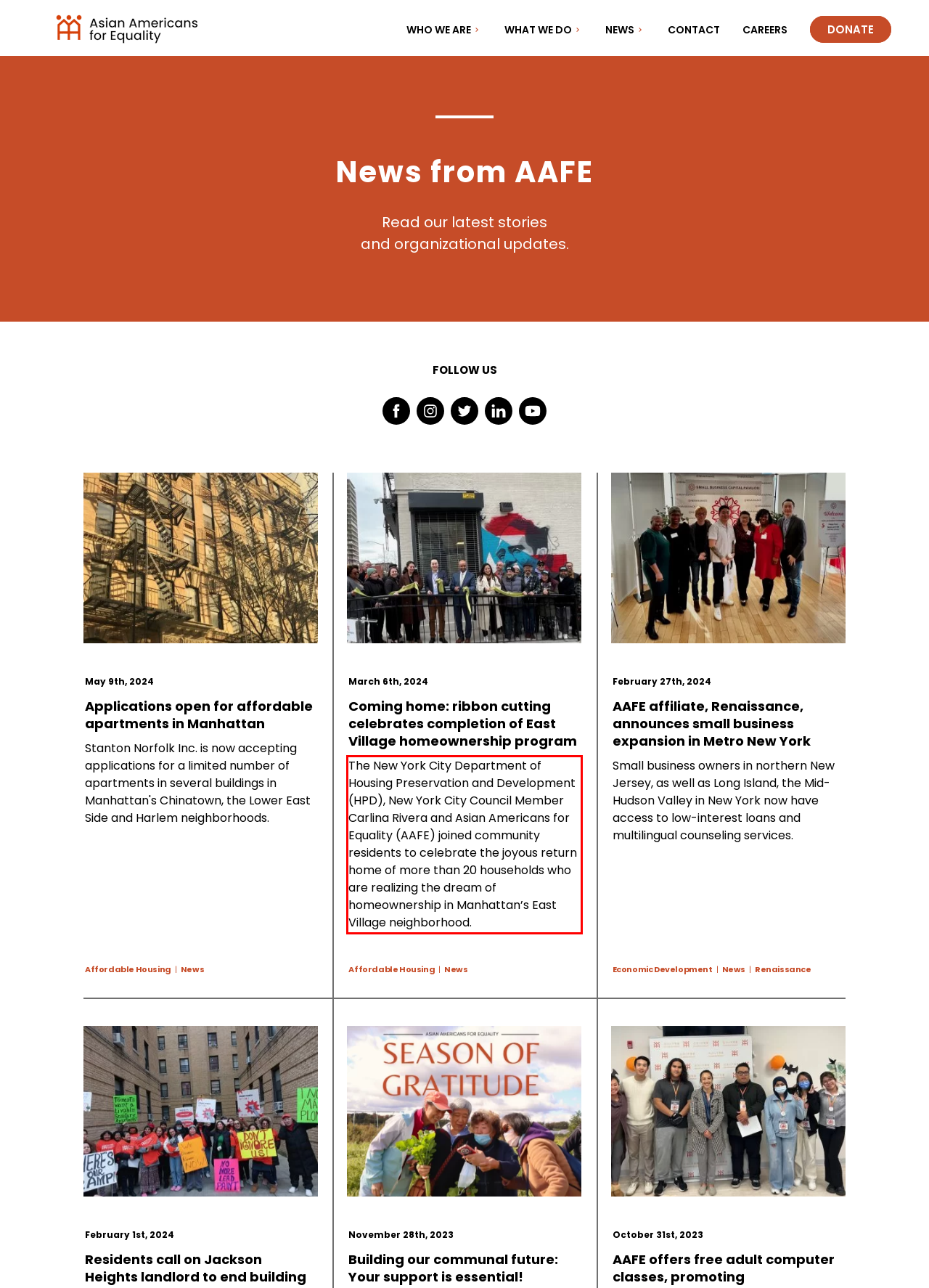Please perform OCR on the text content within the red bounding box that is highlighted in the provided webpage screenshot.

The New York City Department of Housing Preservation and Development (HPD), New York City Council Member Carlina Rivera and Asian Americans for Equality (AAFE) joined community residents to celebrate the joyous return home of more than 20 households who are realizing the dream of homeownership in Manhattan’s East Village neighborhood.